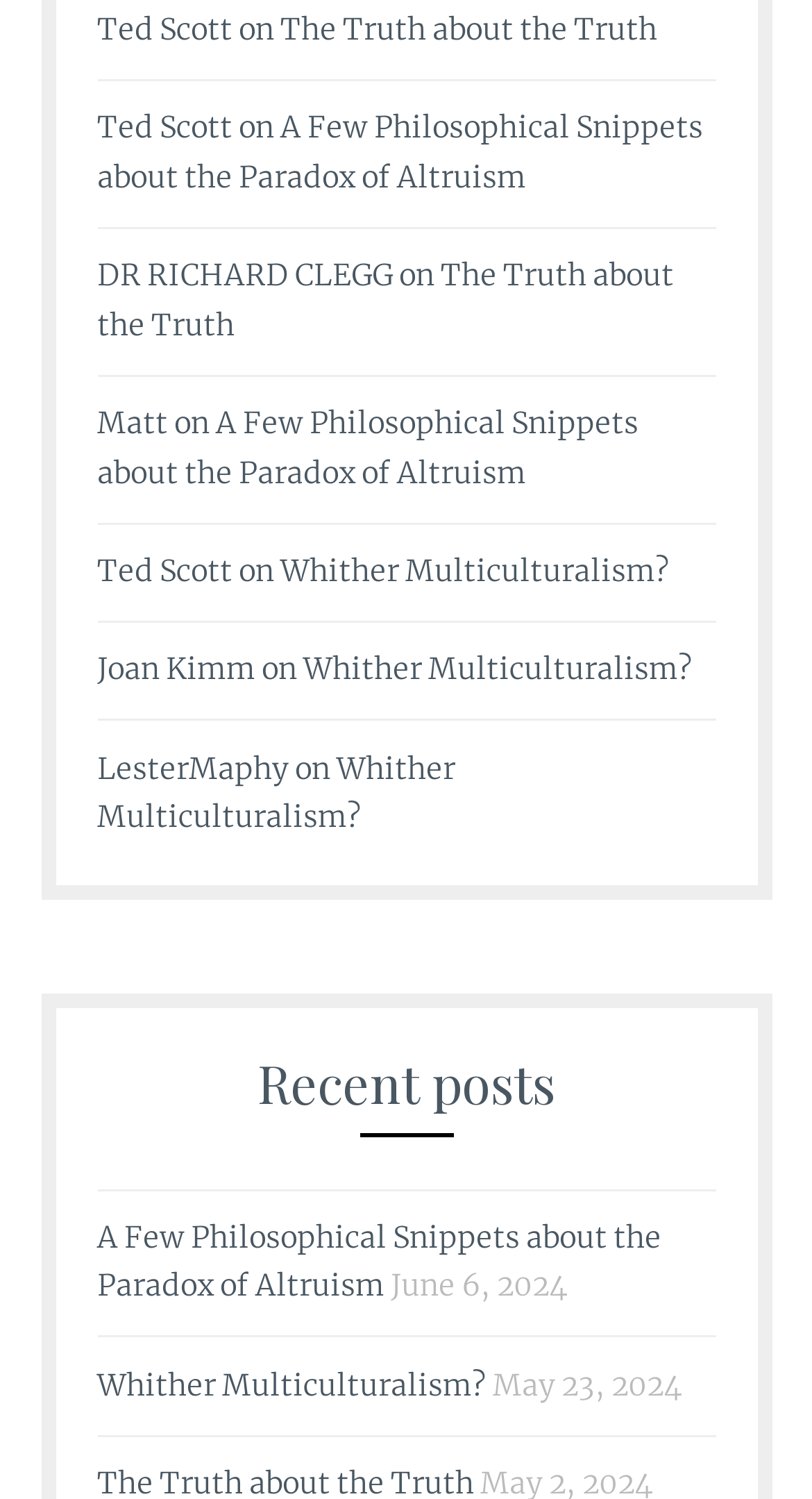Use a single word or phrase to answer the question:
What is the name of the author of the first post?

Ted Scott